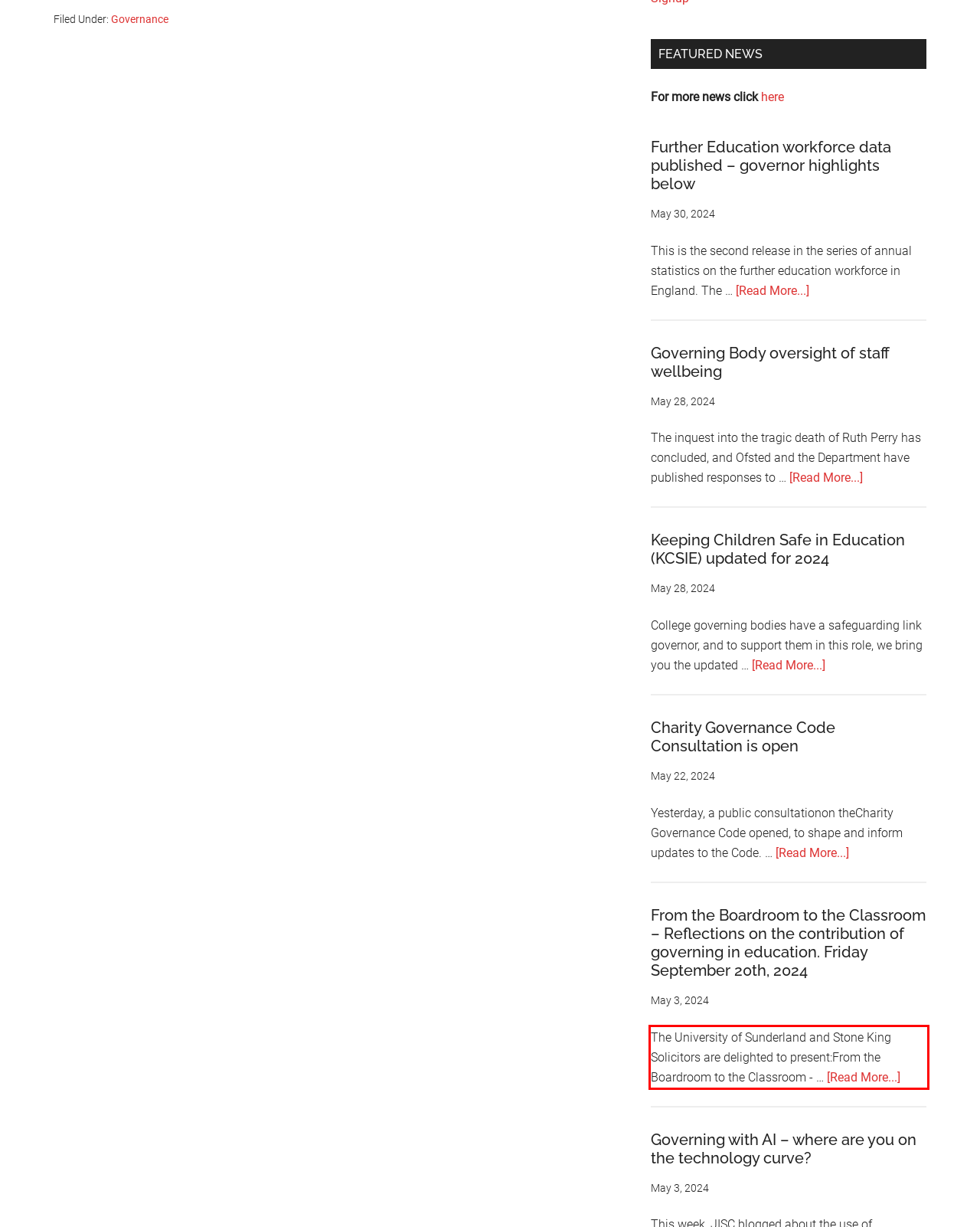Examine the webpage screenshot and use OCR to obtain the text inside the red bounding box.

The University of Sunderland and Stone King Solicitors are delighted to present:From the Boardroom to the Classroom - … [Read More...] about From the Boardroom to the Classroom – Reflections on the contribution of governing in education. Friday September 20th, 2024